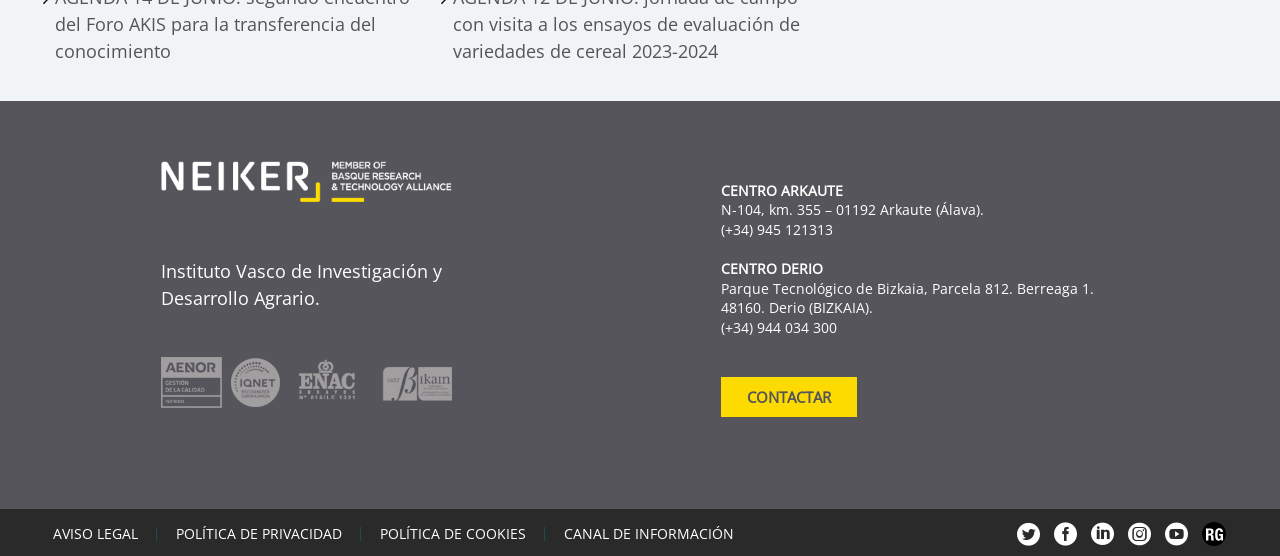What is the link text at the bottom of the page?
Utilize the information in the image to give a detailed answer to the question.

The link text at the bottom of the page can be found in the link element with the text 'CONTACTAR' located at [0.563, 0.679, 0.67, 0.75].